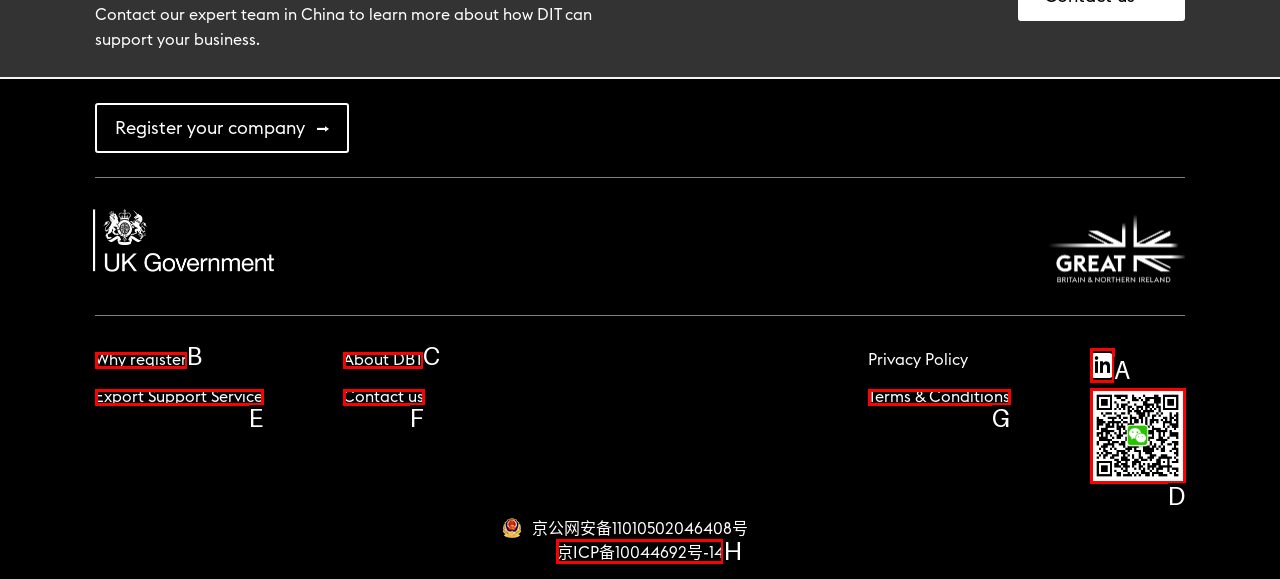Choose the UI element that best aligns with the description: Kreislaeufer
Respond with the letter of the chosen option directly.

None